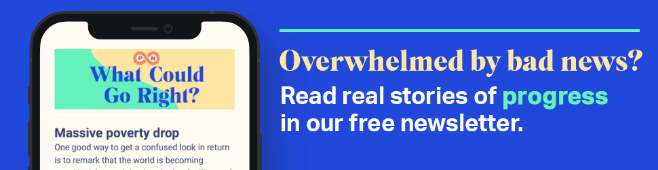Present a detailed portrayal of the image.

The image promotes a newsletter titled "What Could Go Right?" and addresses the feeling of being inundated with negative news. The design features a smartphone displaying a preview of the newsletter content, including a section titled "Massive poverty drop" and an enticing call to action: "Overwhelmed by bad news? Read real stories of progress in our free newsletter." The vibrant blue background enhances the uplifting message, inviting viewers to subscribe for hopeful updates and positive stories amidst challenging times.